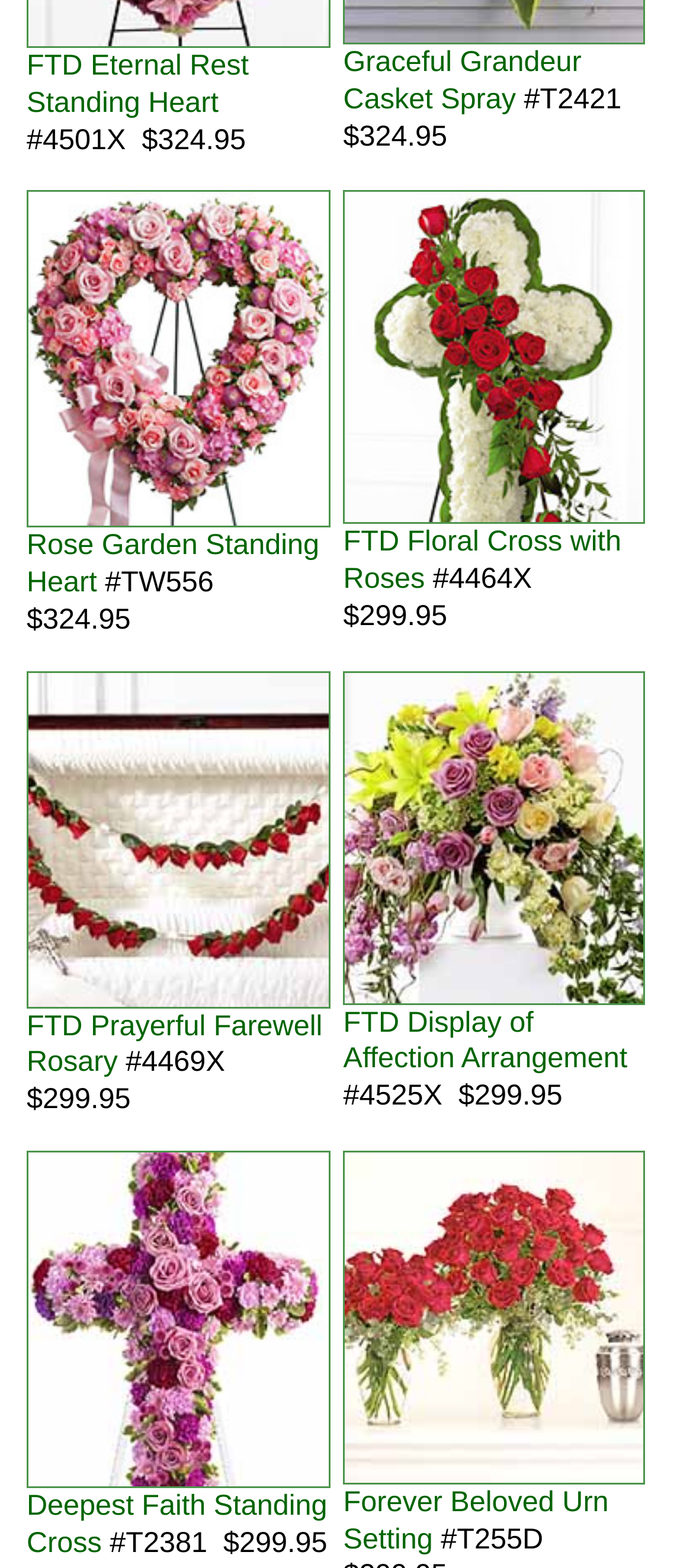Answer the question briefly using a single word or phrase: 
What is the name of the product with the image at [0.495, 0.215, 0.93, 0.238]?

FTD Floral Cross with Roses